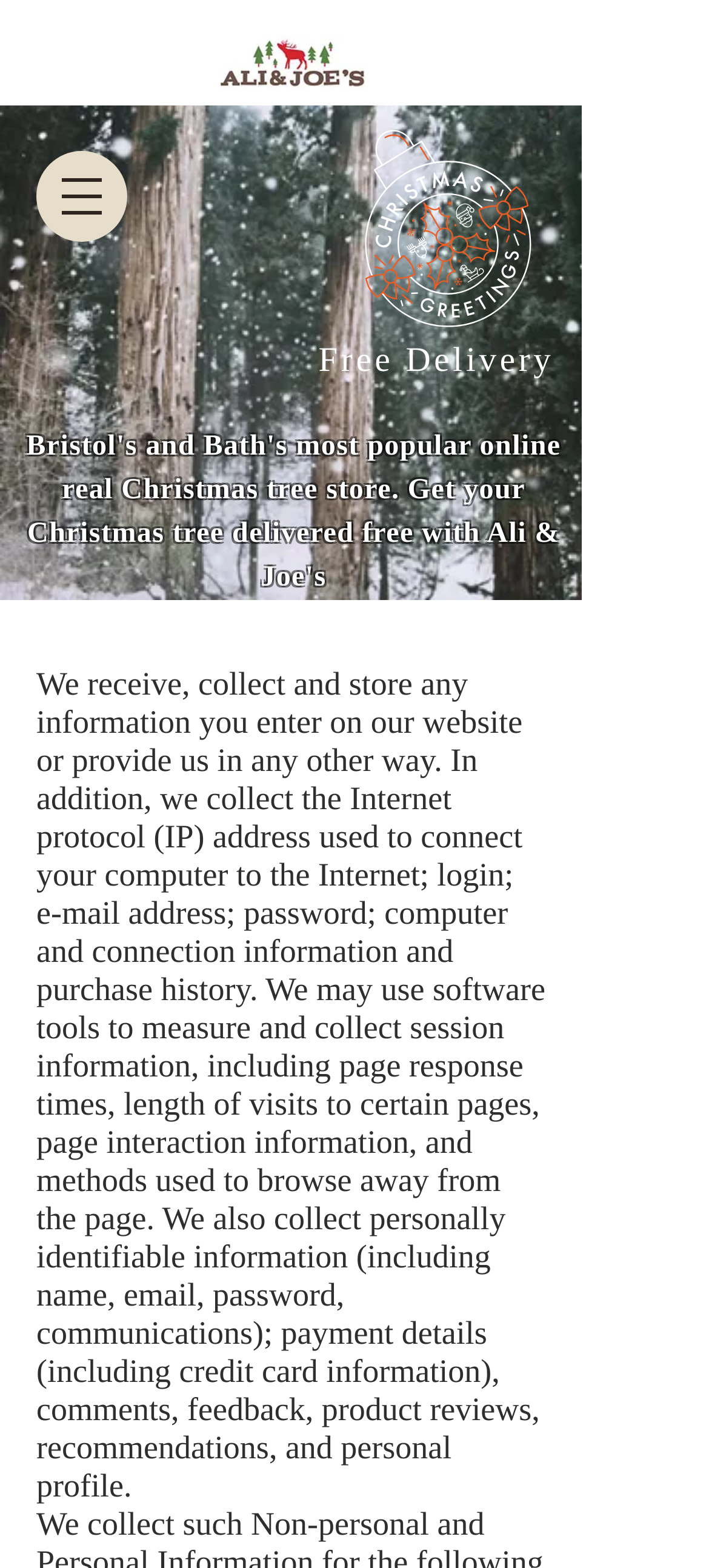What type of information does the website collect?
Using the image, answer in one word or phrase.

Personal and purchase information